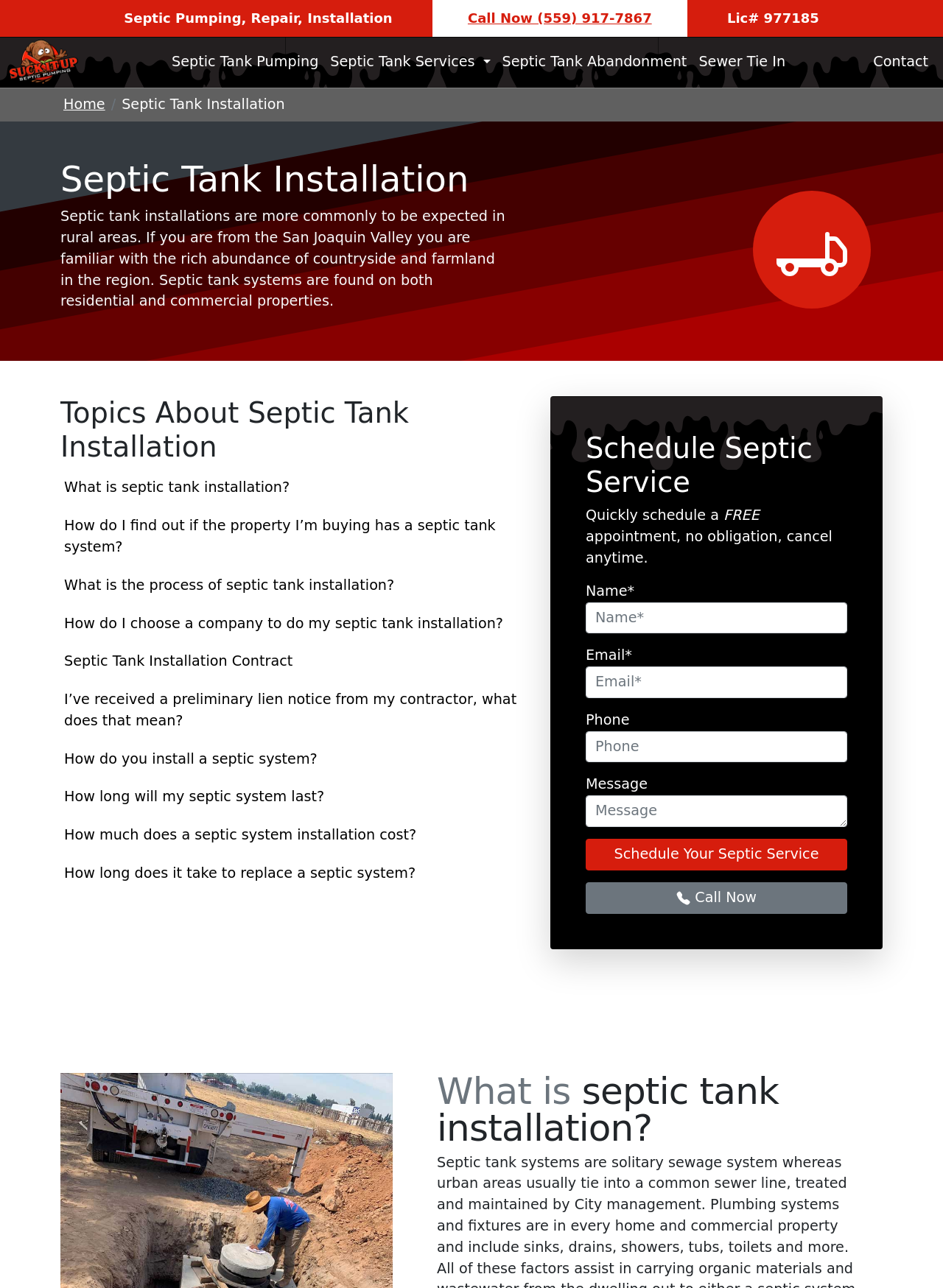Find the bounding box coordinates for the UI element whose description is: "Contact". The coordinates should be four float numbers between 0 and 1, in the format [left, top, right, bottom].

[0.92, 0.034, 0.991, 0.063]